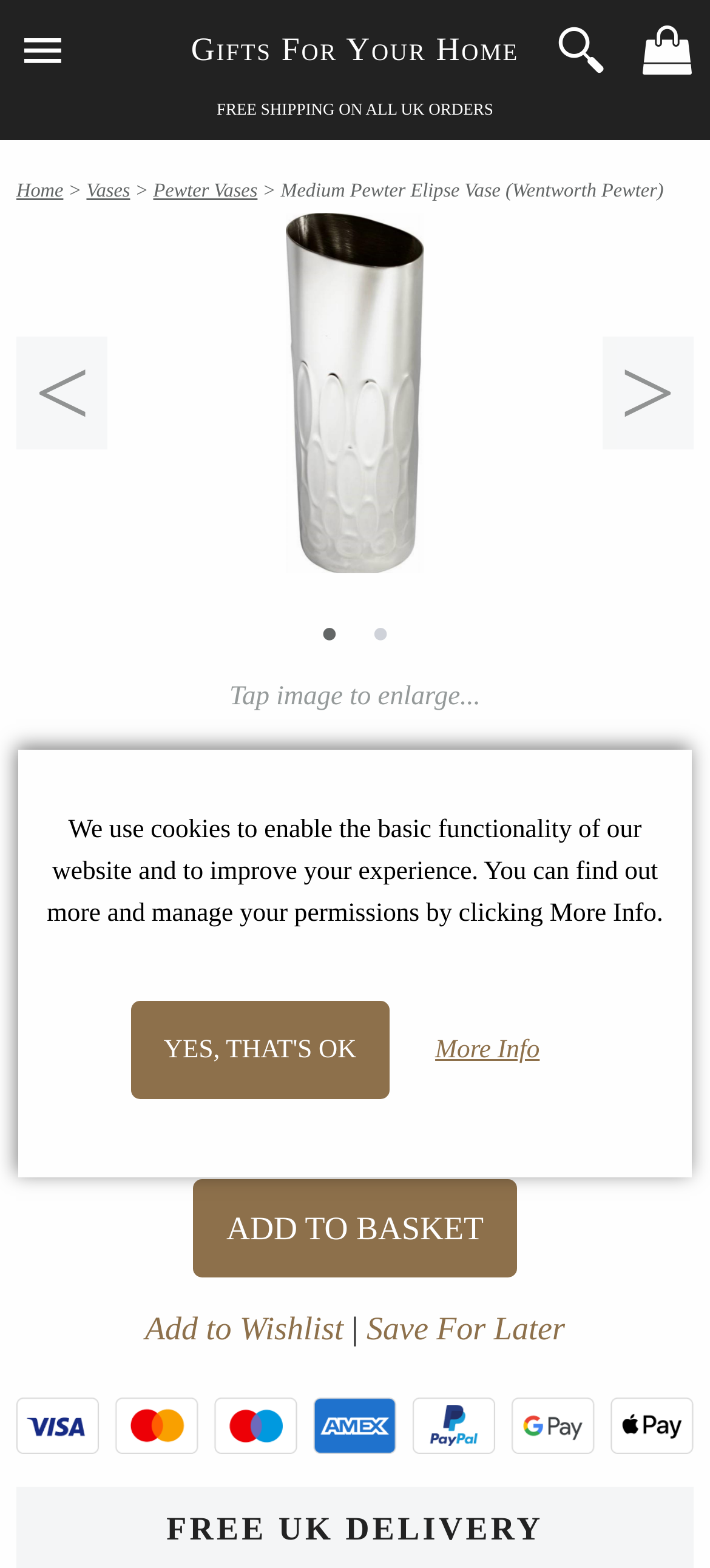Can I get free shipping on this vase?
We need a detailed and meticulous answer to the question.

I found the answer by looking at the text 'FREE UK DELIVERY' which is located at the bottom of the page, and also 'FREE SHIPPING ON ALL UK ORDERS' which is located at the top of the page. This indicates that the vase is eligible for free shipping.